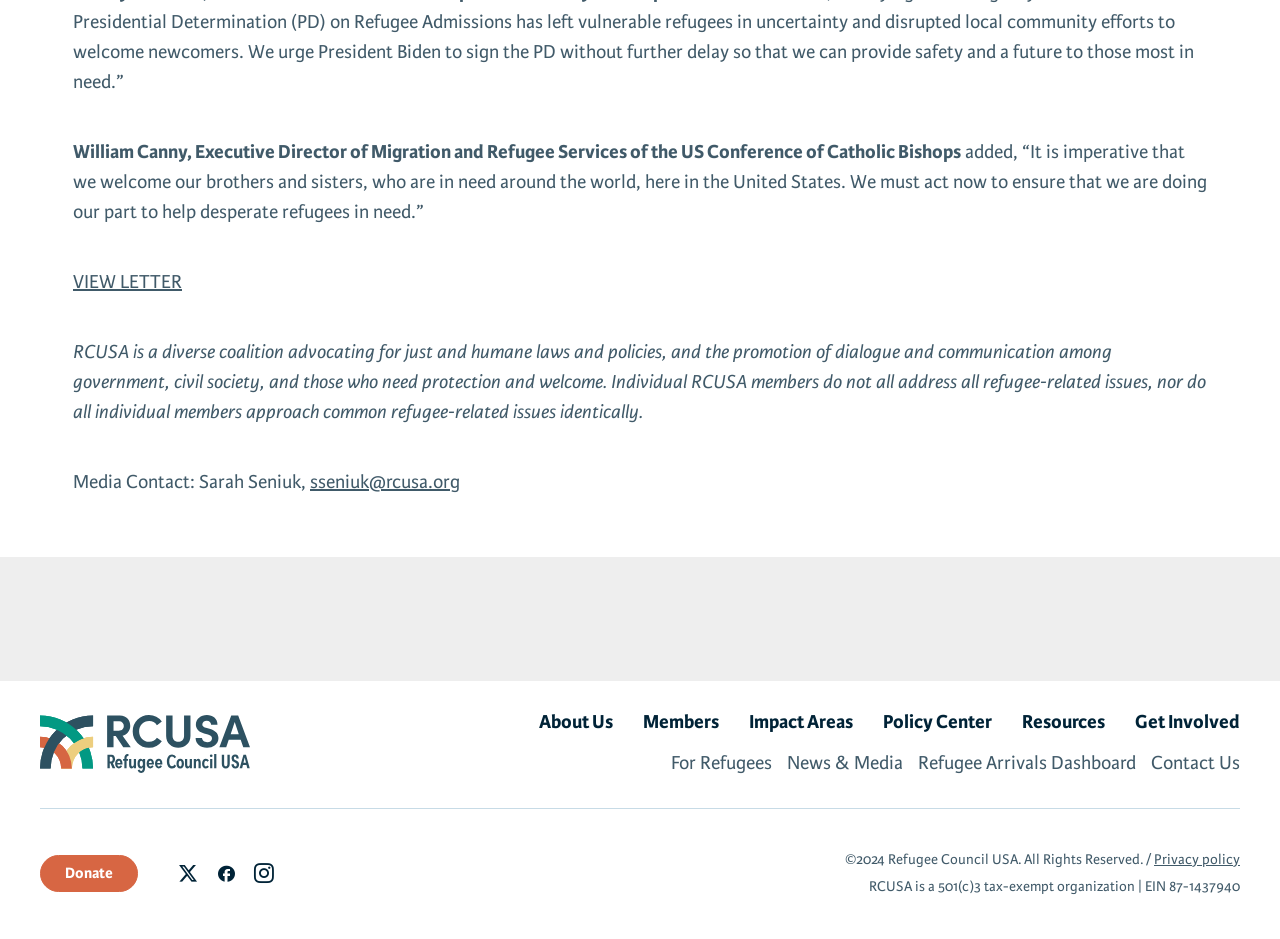Specify the bounding box coordinates of the region I need to click to perform the following instruction: "Click the 'Donate' link". The coordinates must be four float numbers in the range of 0 to 1, i.e., [left, top, right, bottom].

[0.031, 0.91, 0.108, 0.95]